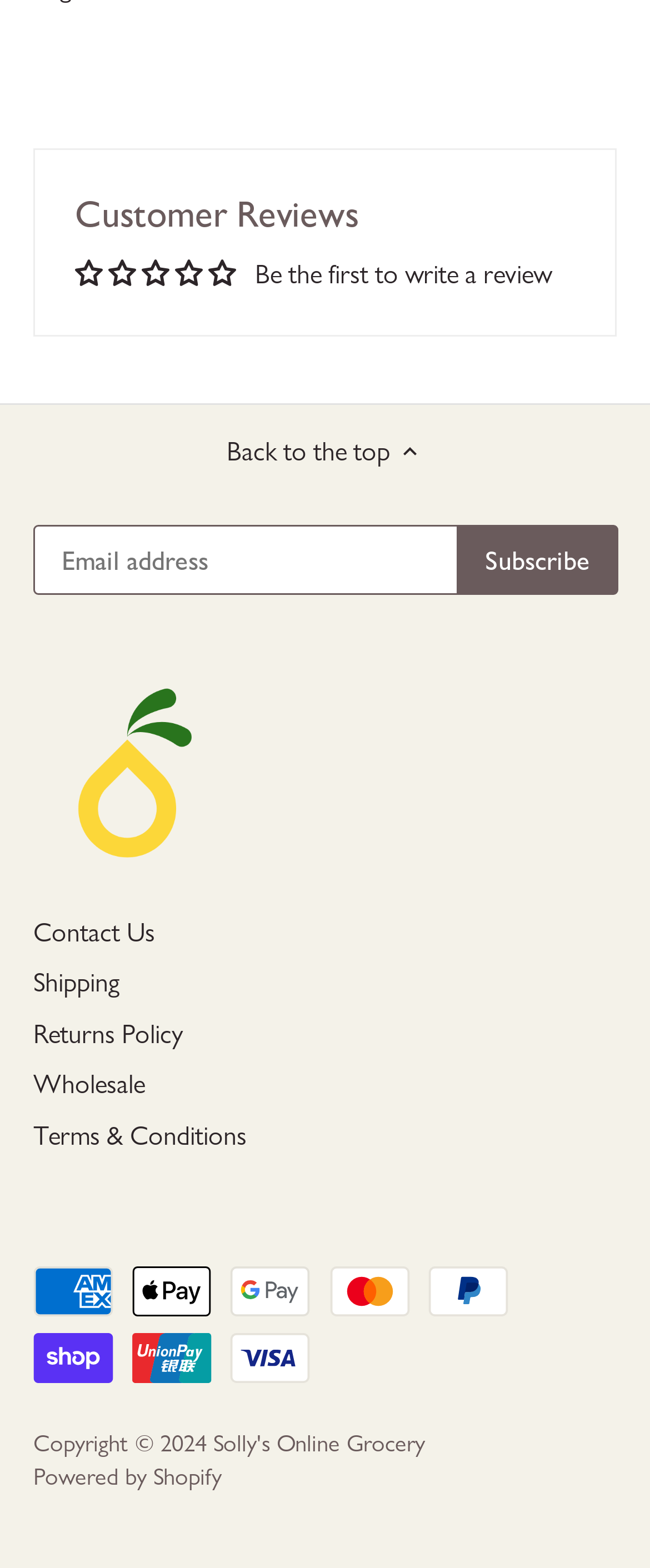Determine the bounding box coordinates for the UI element matching this description: "Share on Facebook".

None